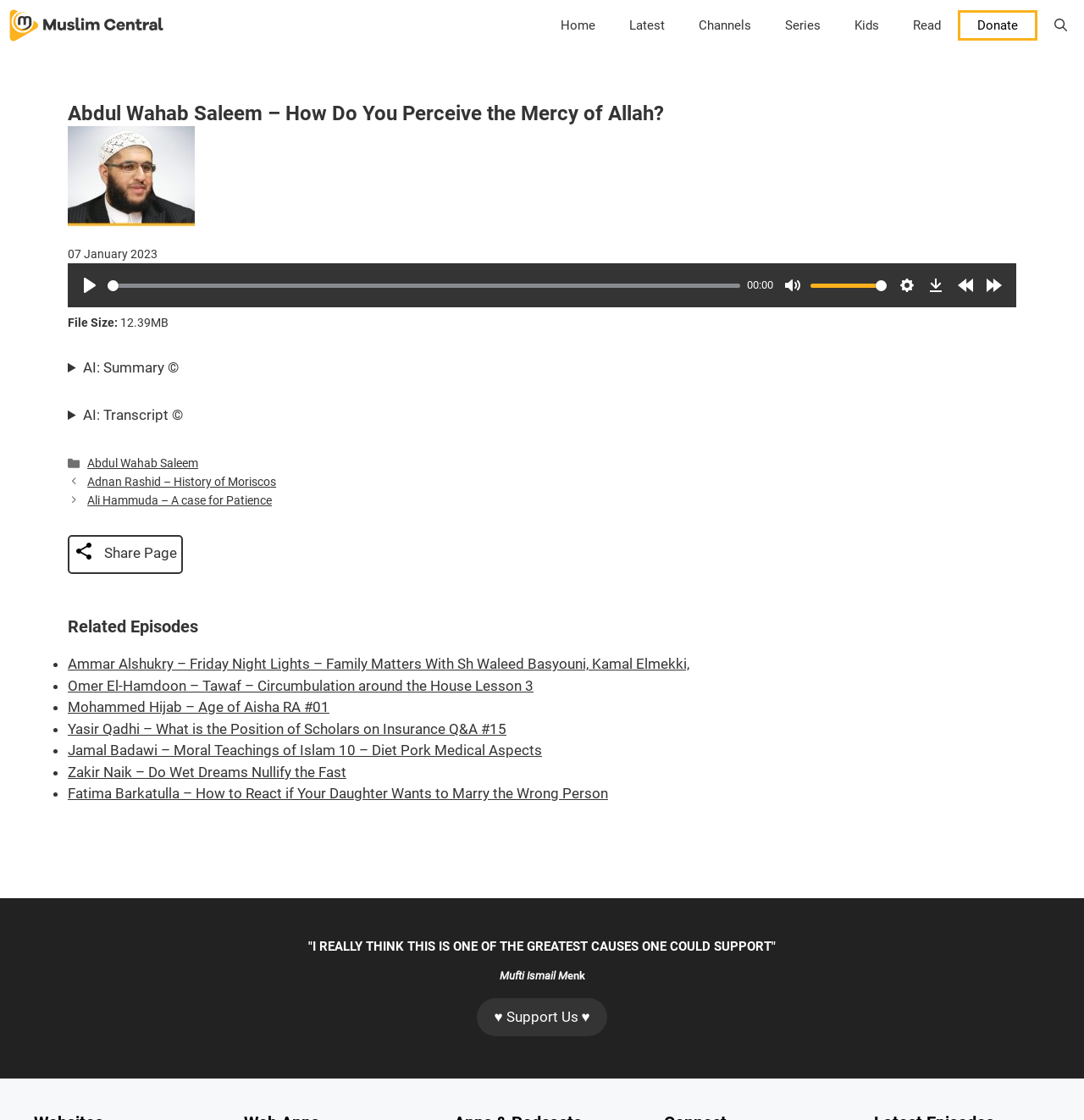Identify the bounding box coordinates for the UI element described as: "title="Muslim Central"". The coordinates should be provided as four floats between 0 and 1: [left, top, right, bottom].

[0.008, 0.0, 0.152, 0.045]